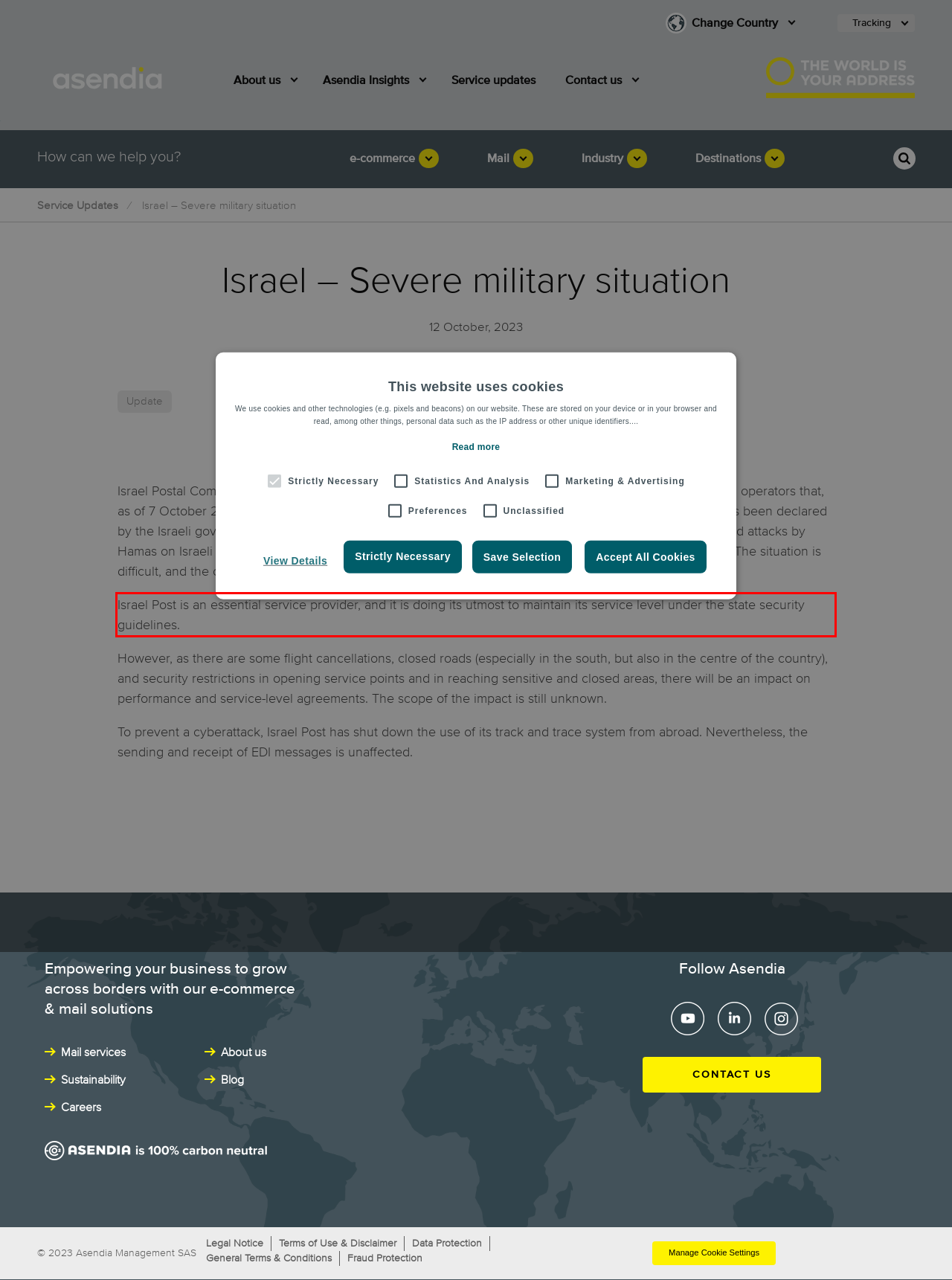You have a screenshot of a webpage, and there is a red bounding box around a UI element. Utilize OCR to extract the text within this red bounding box.

Israel Post is an essential service provider, and it is doing its utmost to maintain its service level under the state security guidelines.